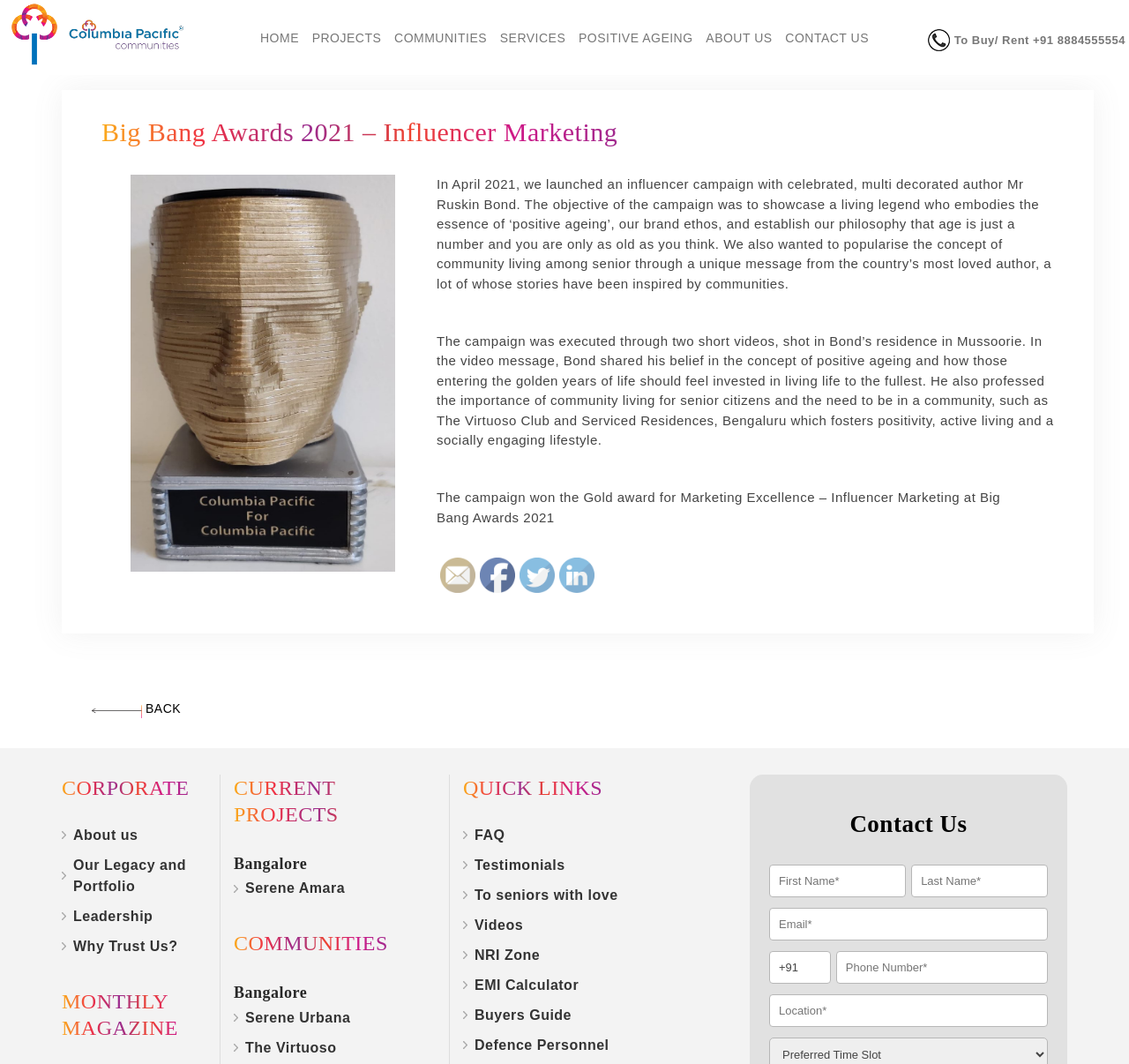Point out the bounding box coordinates of the section to click in order to follow this instruction: "Click the Facebook link".

[0.426, 0.525, 0.457, 0.558]